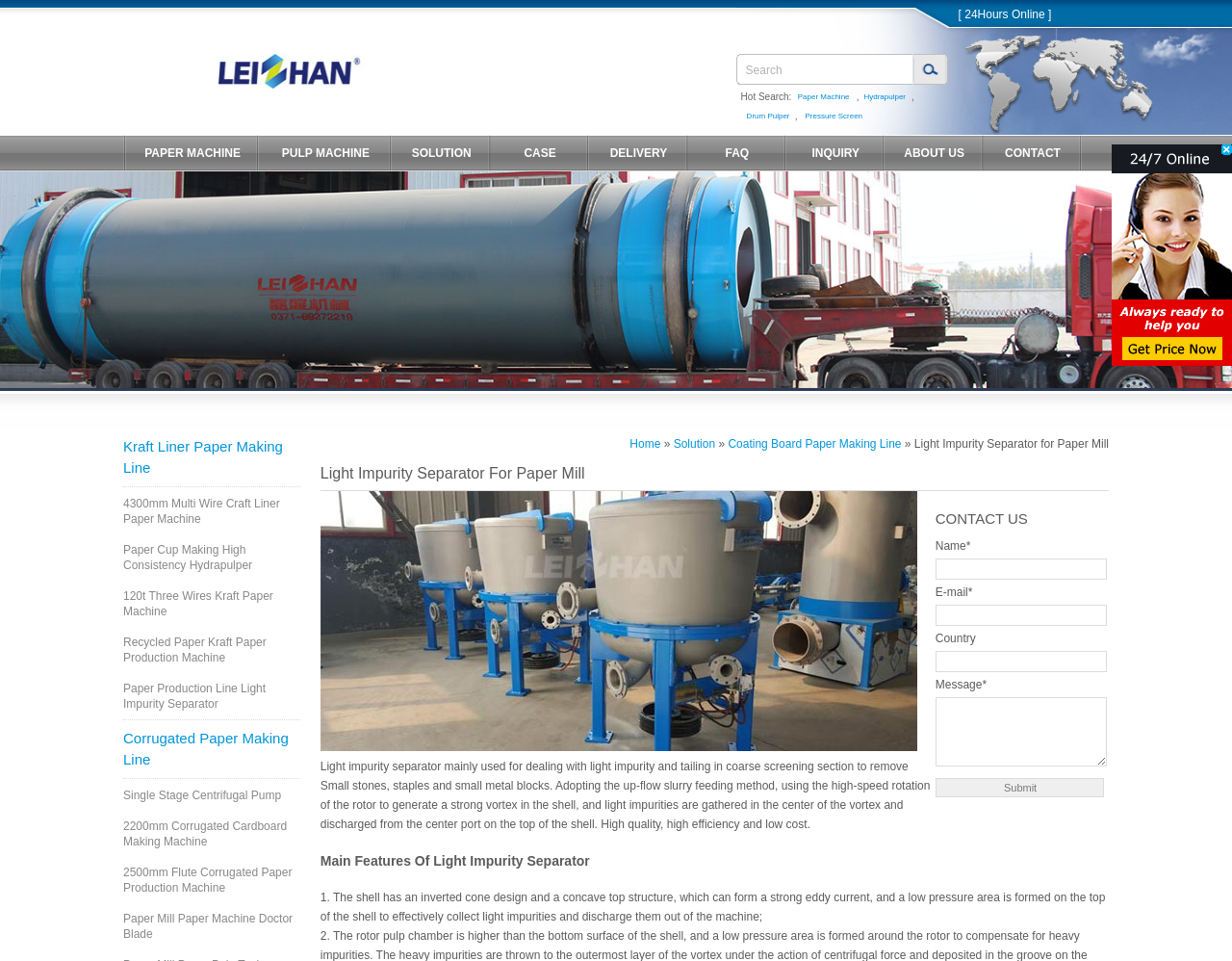Provide the bounding box coordinates of the HTML element this sentence describes: "input value="Search" name="q" value="Search"". The bounding box coordinates consist of four float numbers between 0 and 1, i.e., [left, top, right, bottom].

[0.597, 0.056, 0.741, 0.091]